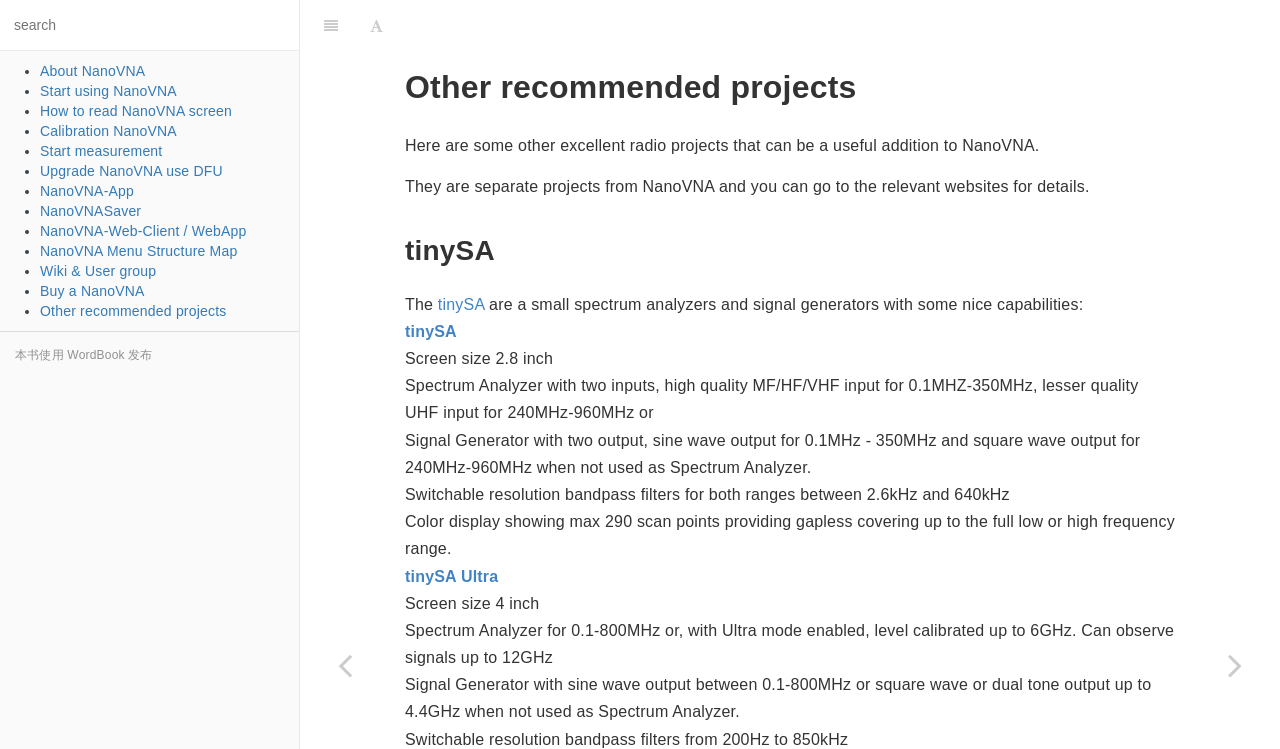Please identify the bounding box coordinates of the element that needs to be clicked to execute the following command: "Change font settings". Provide the bounding box using four float numbers between 0 and 1, formatted as [left, top, right, bottom].

[0.277, 0.0, 0.312, 0.067]